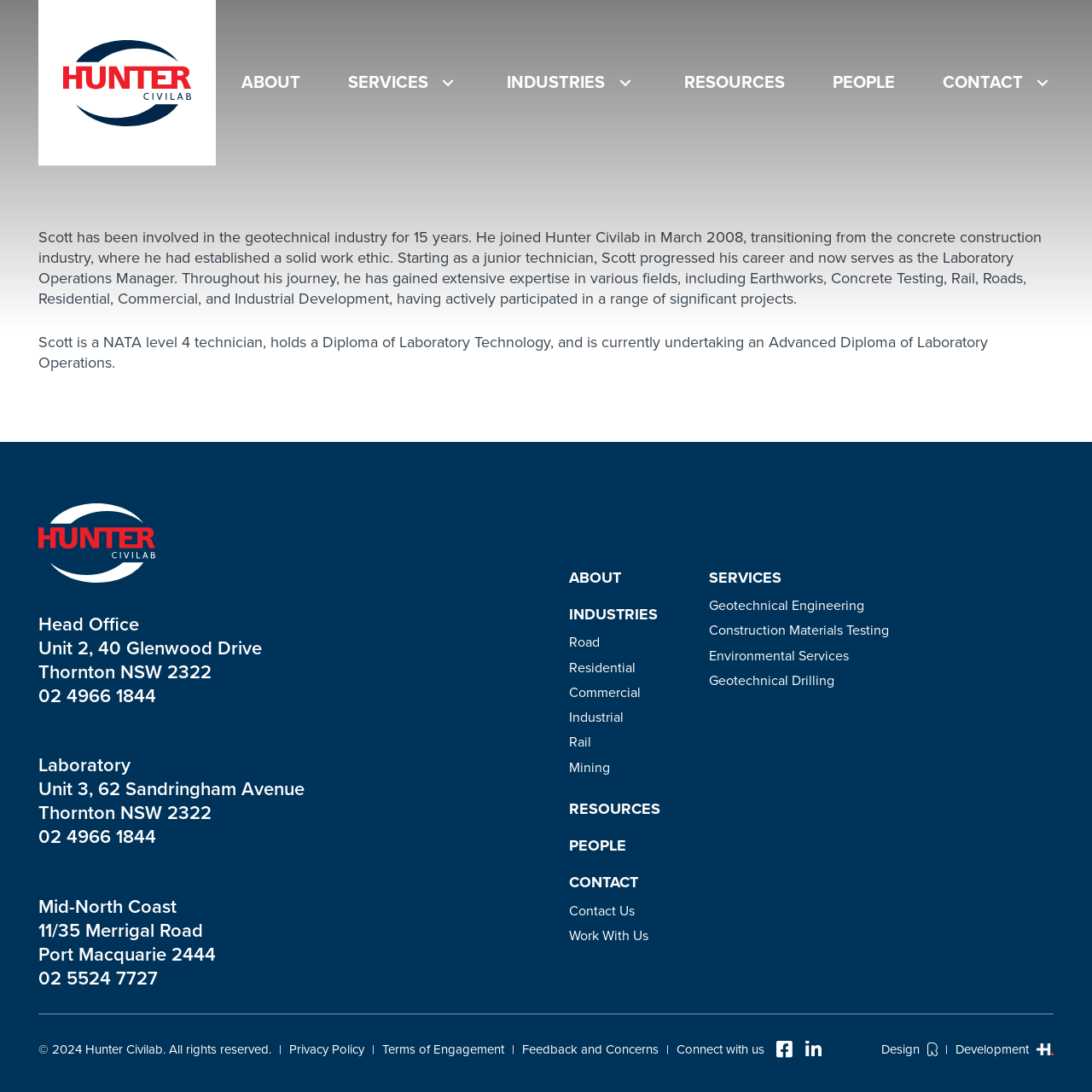Specify the bounding box coordinates of the area to click in order to follow the given instruction: "View Scott's profile."

[0.035, 0.209, 0.954, 0.282]